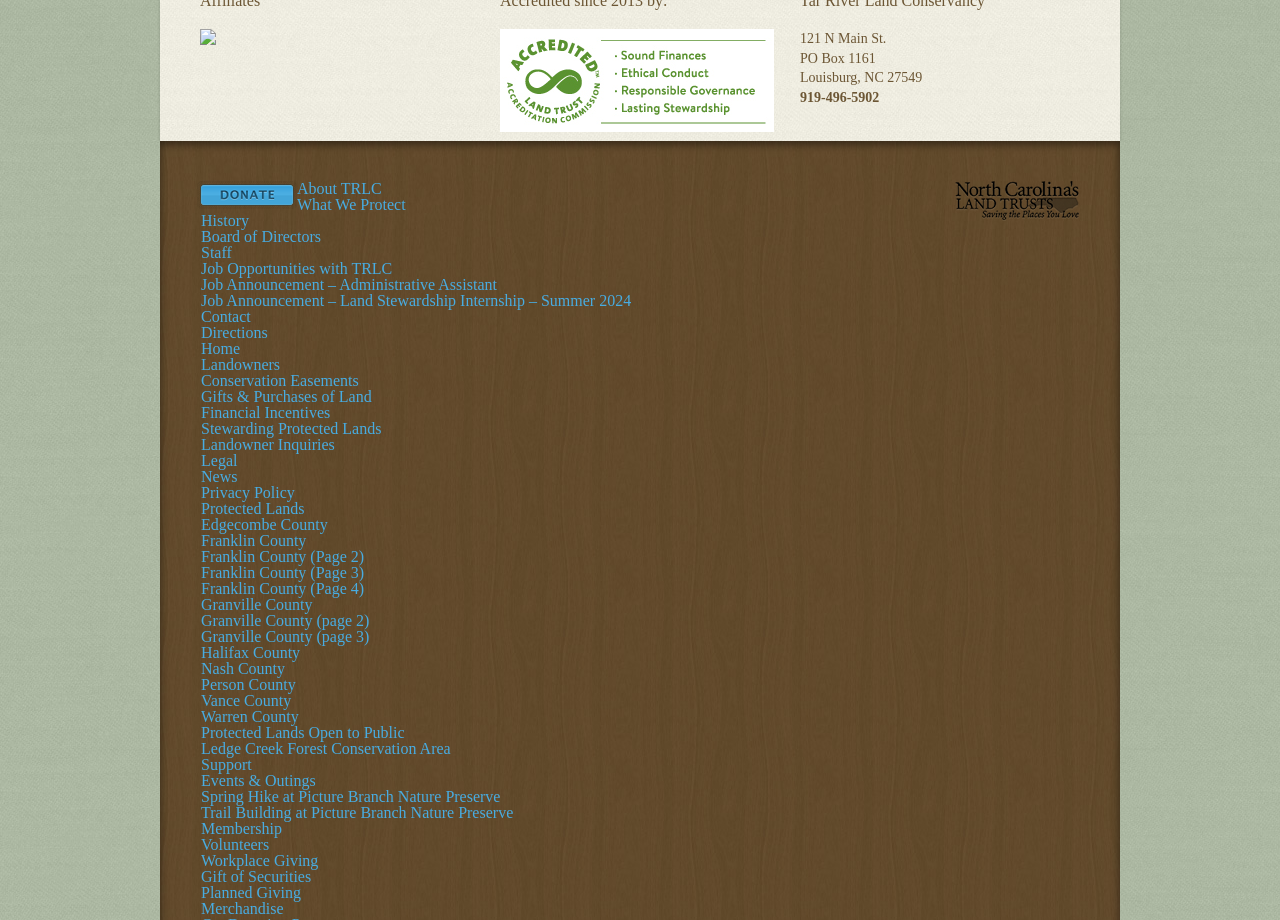Pinpoint the bounding box coordinates of the clickable element needed to complete the instruction: "Learn about Conservation Easements". The coordinates should be provided as four float numbers between 0 and 1: [left, top, right, bottom].

[0.157, 0.404, 0.28, 0.422]